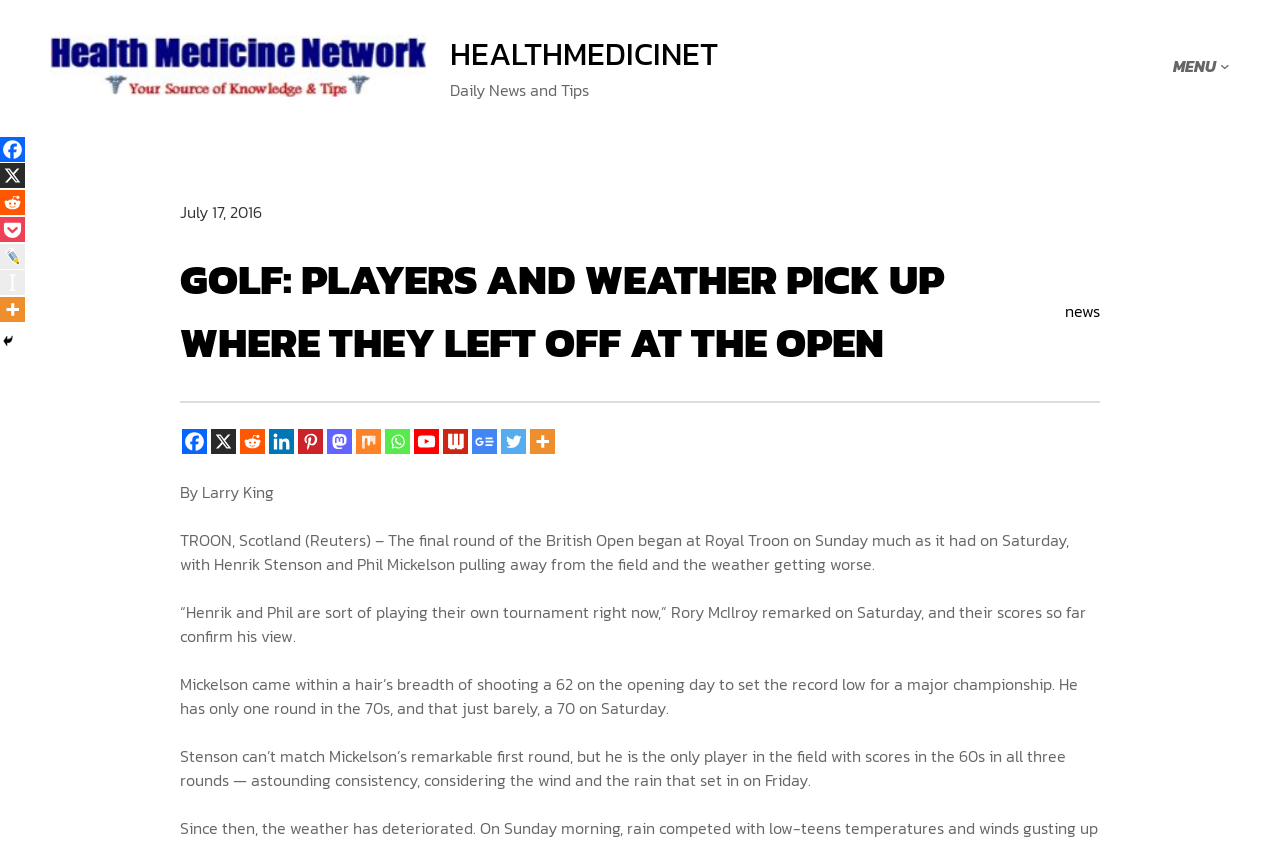Determine the bounding box coordinates of the region that needs to be clicked to achieve the task: "Click the 'MENU' link".

[0.917, 0.064, 0.95, 0.092]